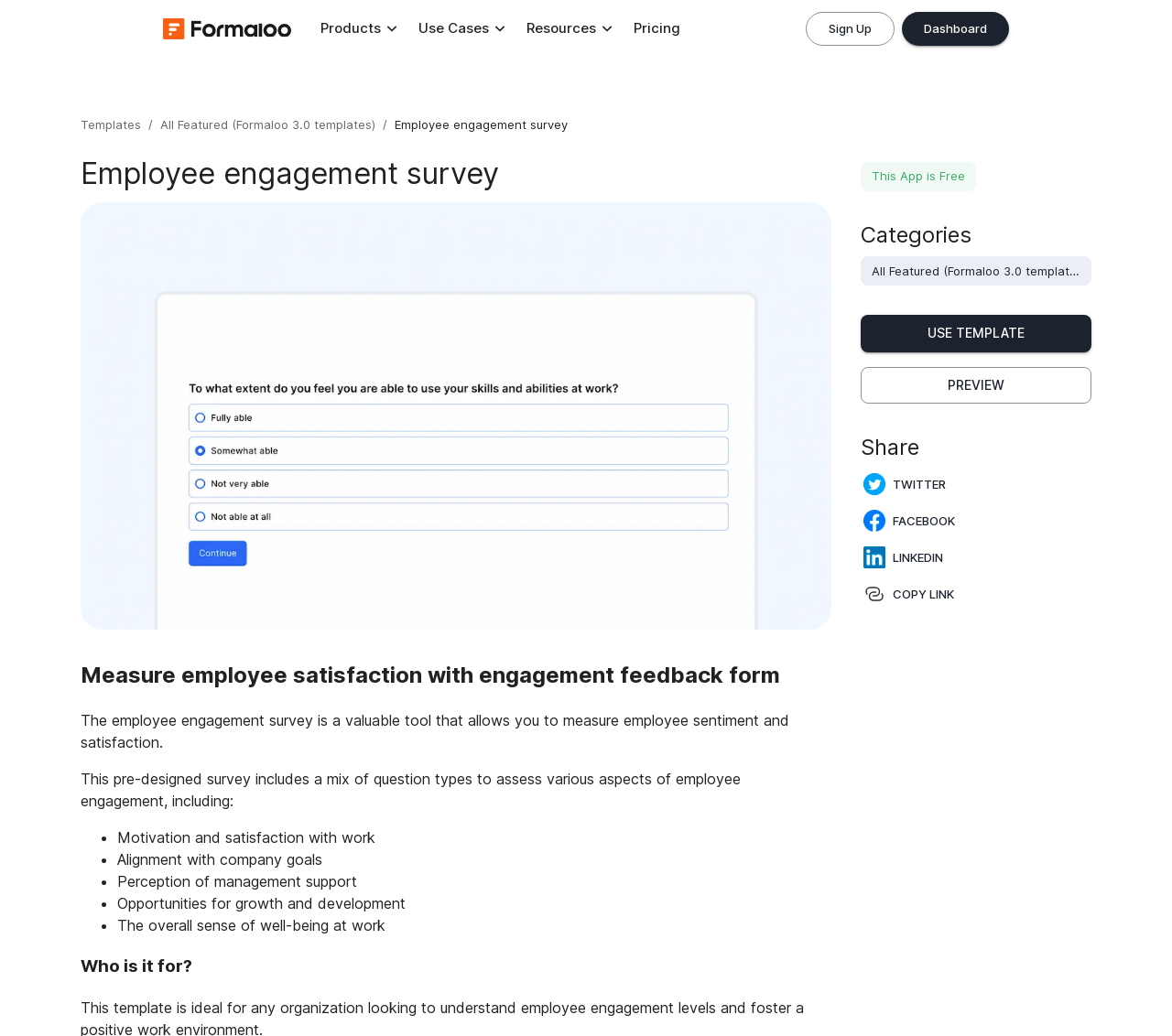Identify the bounding box coordinates for the UI element mentioned here: "All Featured (Formaloo 3.0 templates)". Provide the coordinates as four float values between 0 and 1, i.e., [left, top, right, bottom].

[0.734, 0.248, 0.931, 0.276]